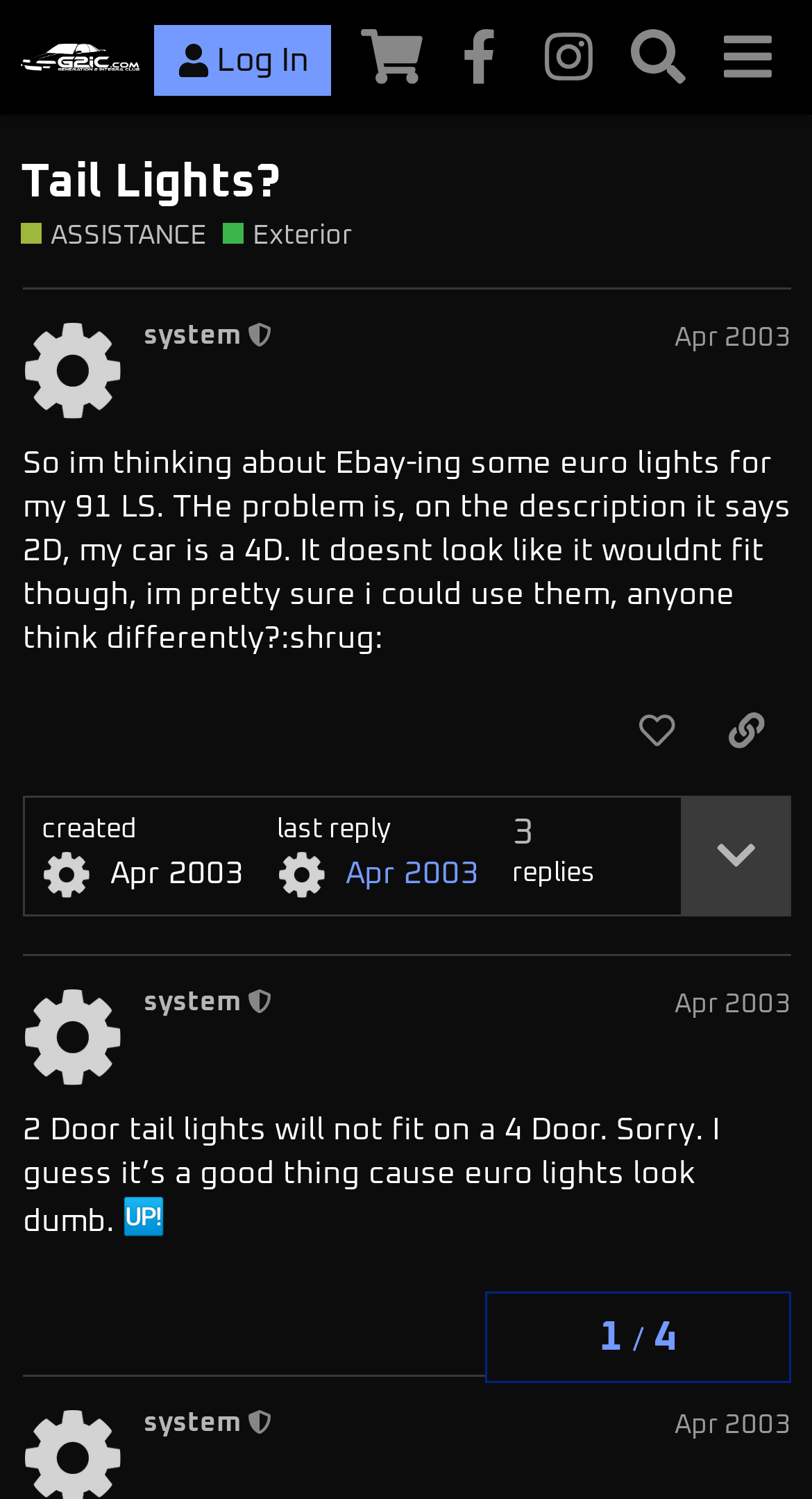Please provide the bounding box coordinates for the element that needs to be clicked to perform the following instruction: "Click the 'Log In' button". The coordinates should be given as four float numbers between 0 and 1, i.e., [left, top, right, bottom].

[0.19, 0.017, 0.408, 0.064]